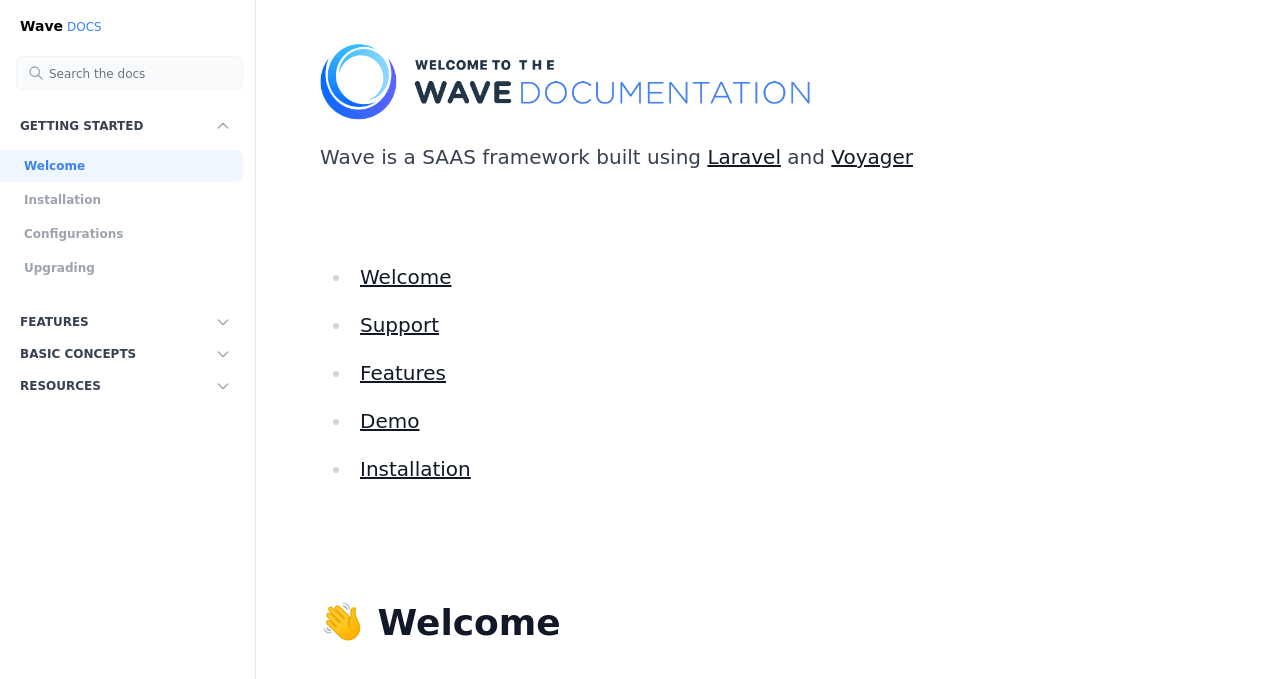Identify the bounding box of the HTML element described here: "aria-label="search input" placeholder="Search the docs"". Provide the coordinates as four float numbers between 0 and 1: [left, top, right, bottom].

[0.012, 0.082, 0.19, 0.133]